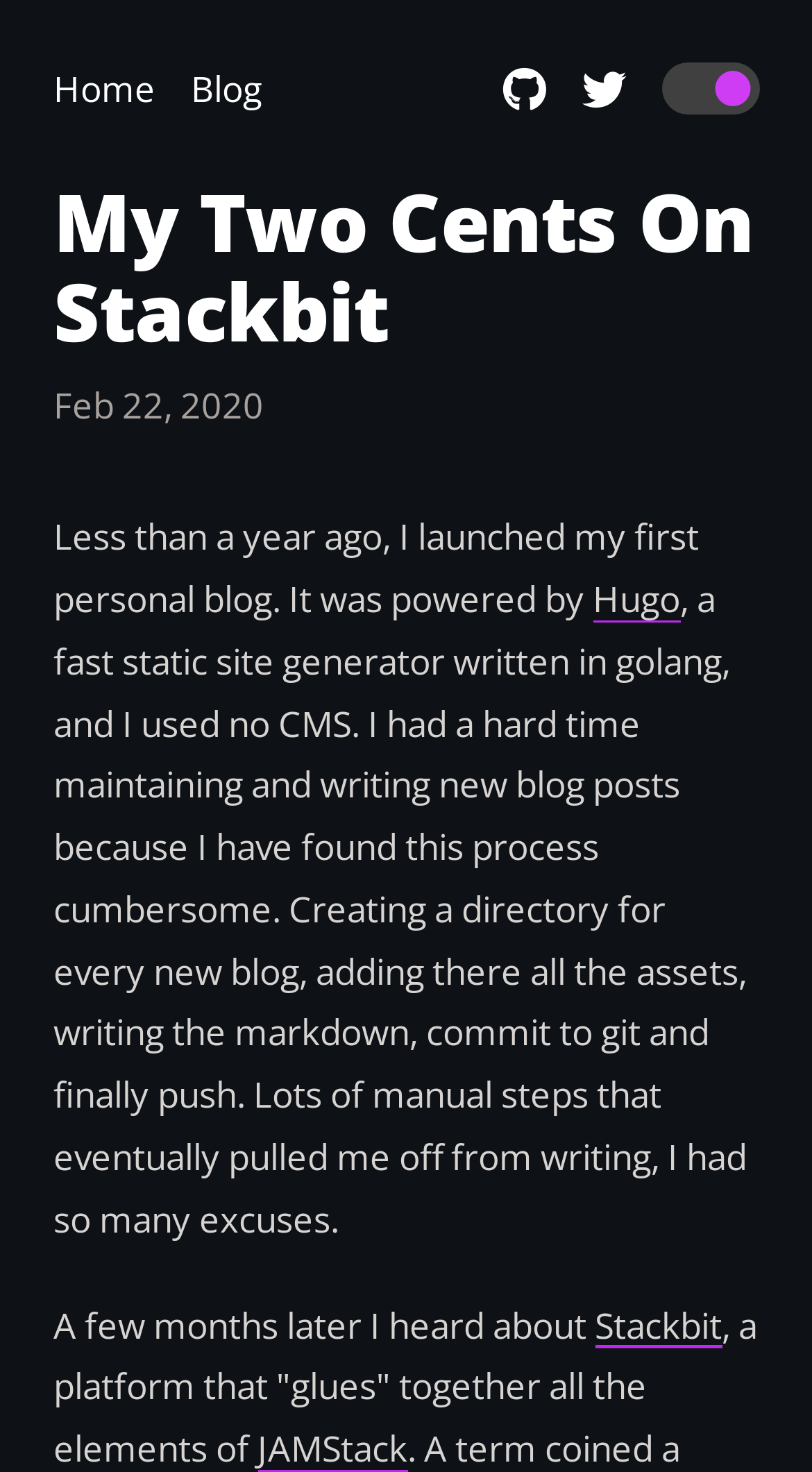Summarize the webpage in an elaborate manner.

The webpage is a personal blog, specifically a post titled "My Two Cents On Stackbit". At the top, there are four links: "Home", "Blog", "Ido on GitHub", and "Ido on Twitter", positioned from left to right. Next to these links, there is a switch to toggle dark mode.

Below the links, there is a heading with the title "My Two Cents On Stackbit". Underneath the heading, there is a timestamp indicating that the post was published on "Feb 22, 2020". The main content of the post is a block of text that discusses the author's experience with launching a personal blog, initially using Hugo, a fast static site generator, and the challenges they faced in maintaining and writing new blog posts. The text also mentions Stackbit, which the author discovered a few months later.

Throughout the post, there are two links: one to Hugo and another to Stackbit. The text is divided into paragraphs, with the first paragraph describing the author's initial experience with Hugo, and the second paragraph discussing the challenges they faced and the discovery of Stackbit.